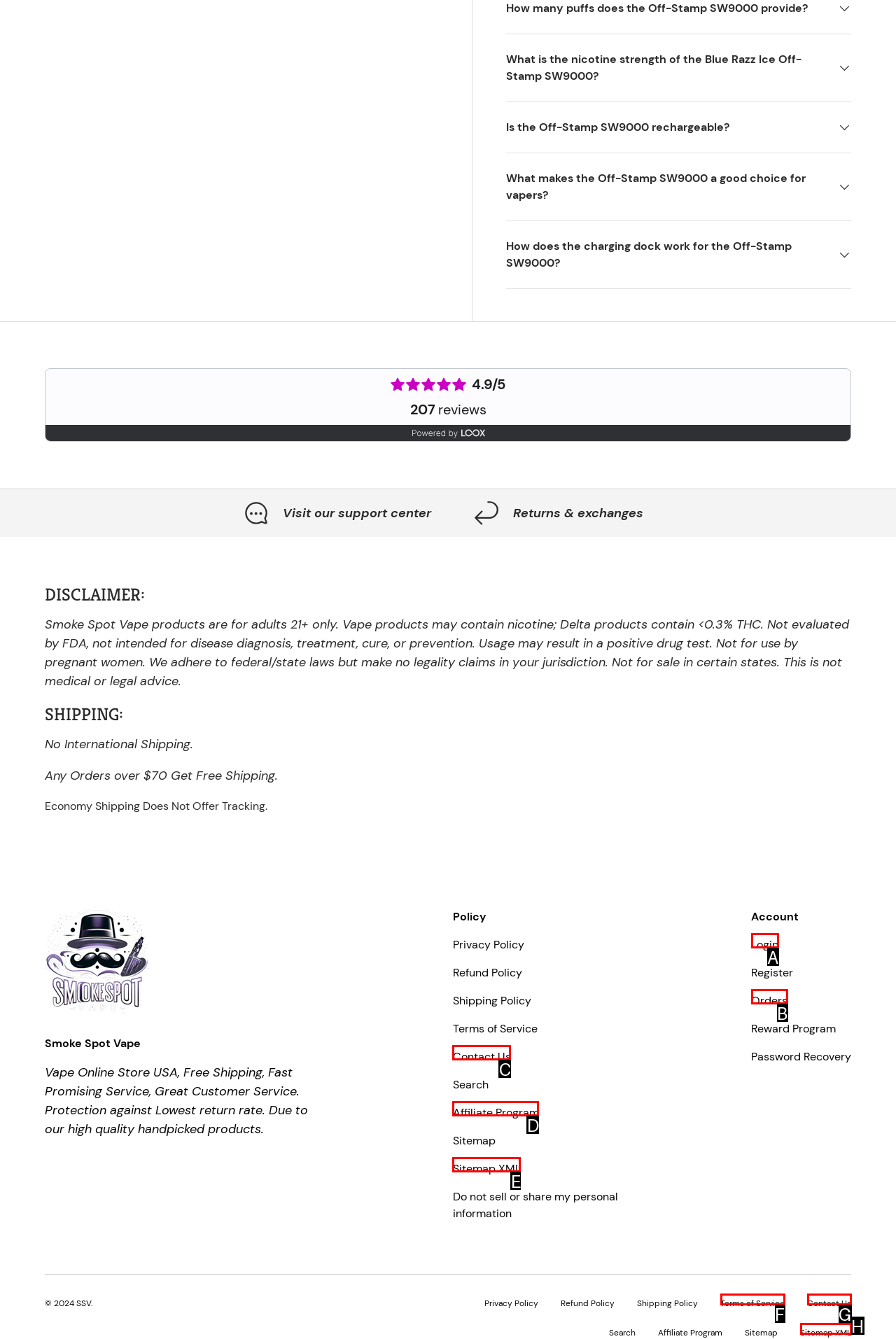Determine which option matches the description: Terms of Service. Answer using the letter of the option.

F